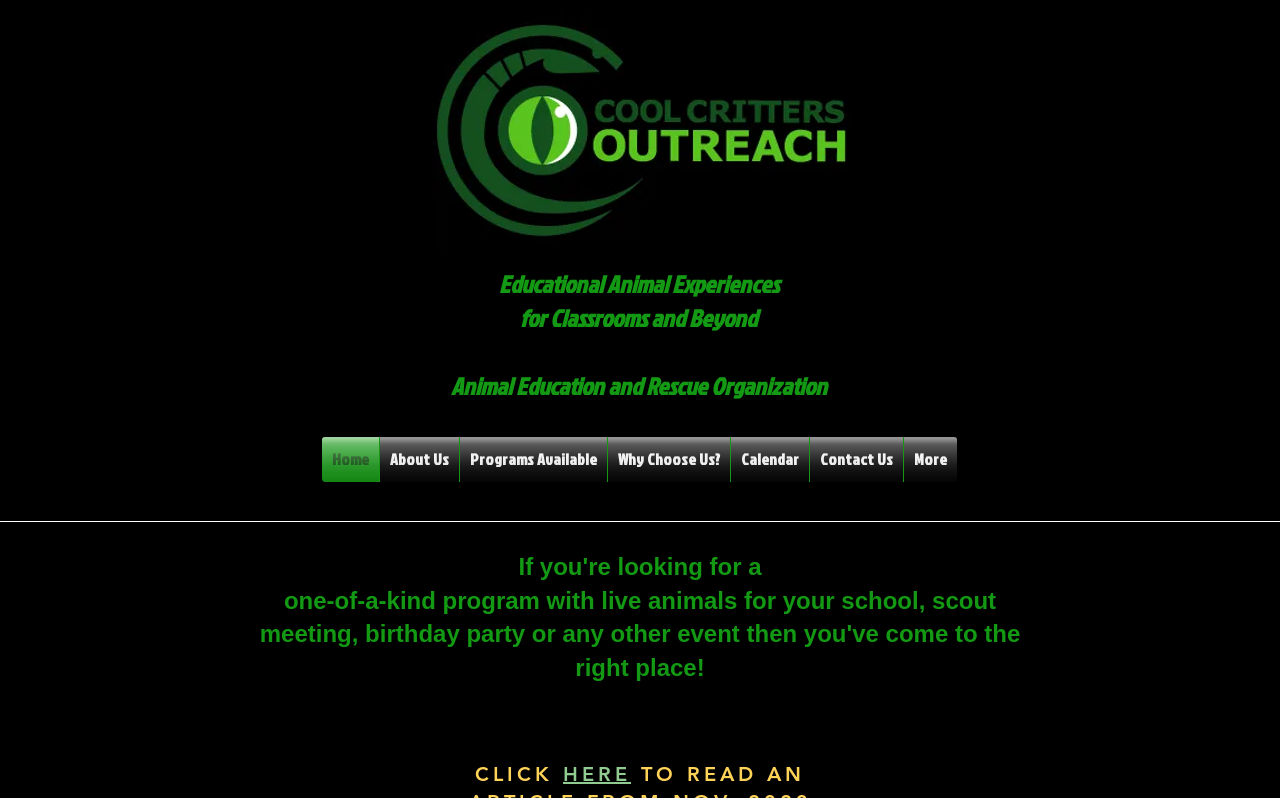Specify the bounding box coordinates of the area to click in order to follow the given instruction: "Contact the organization."

[0.633, 0.548, 0.705, 0.604]